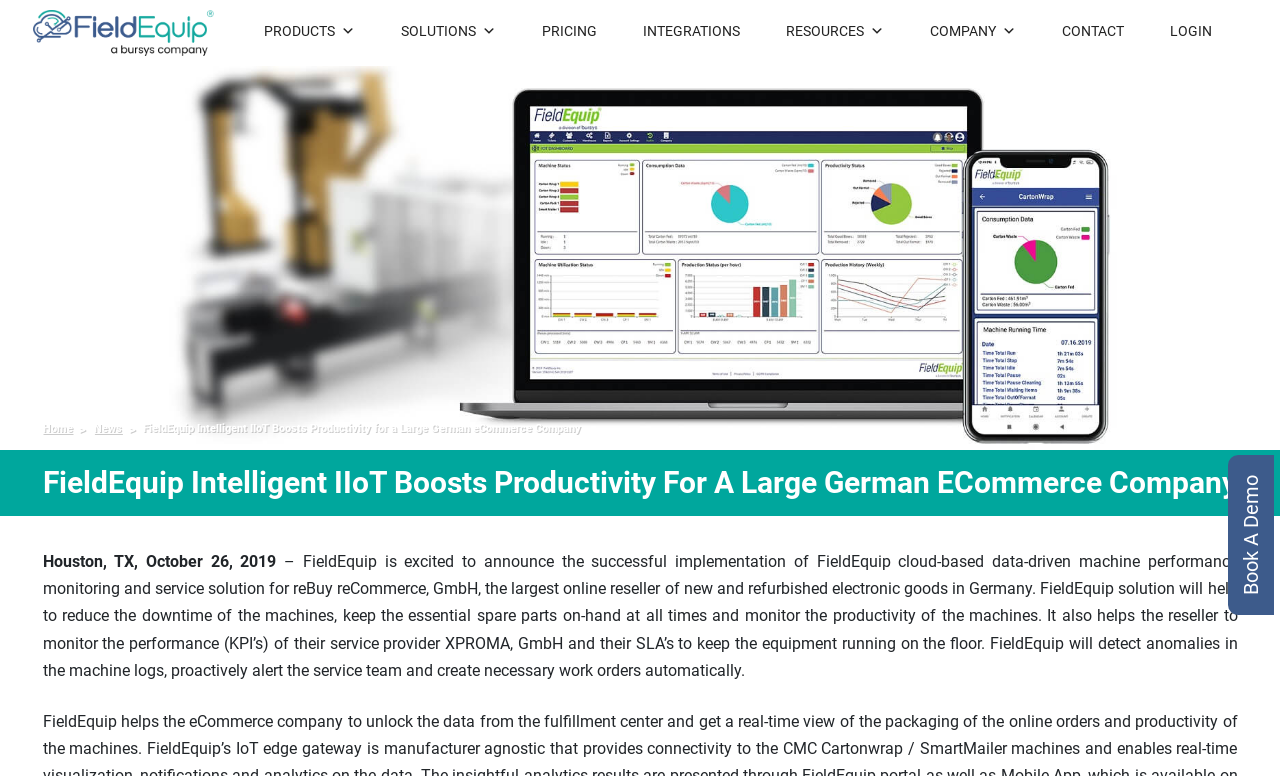Please identify the bounding box coordinates of the area that needs to be clicked to fulfill the following instruction: "Report a crime."

None